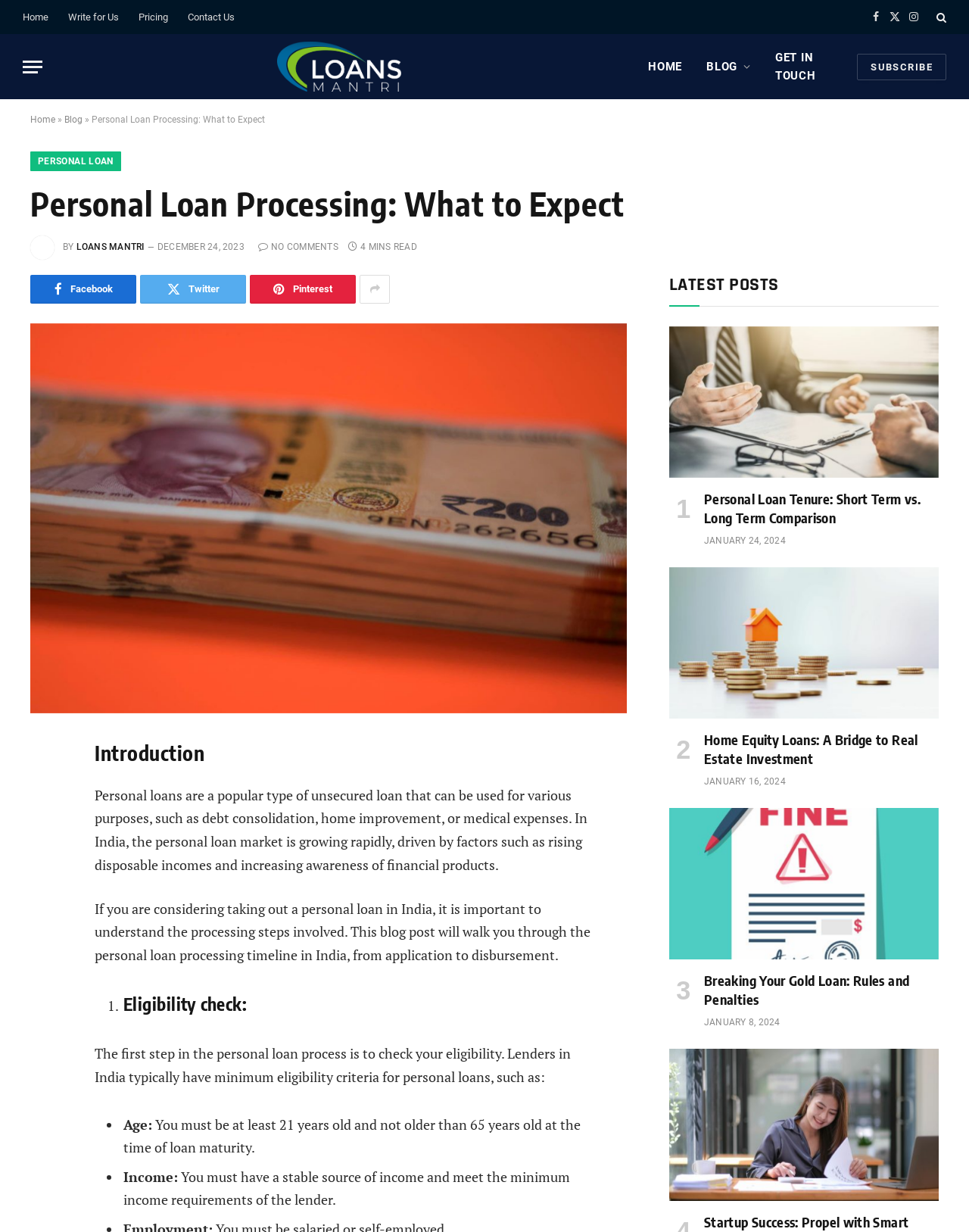Identify the bounding box of the UI element that matches this description: "Write for Us".

[0.06, 0.0, 0.133, 0.028]